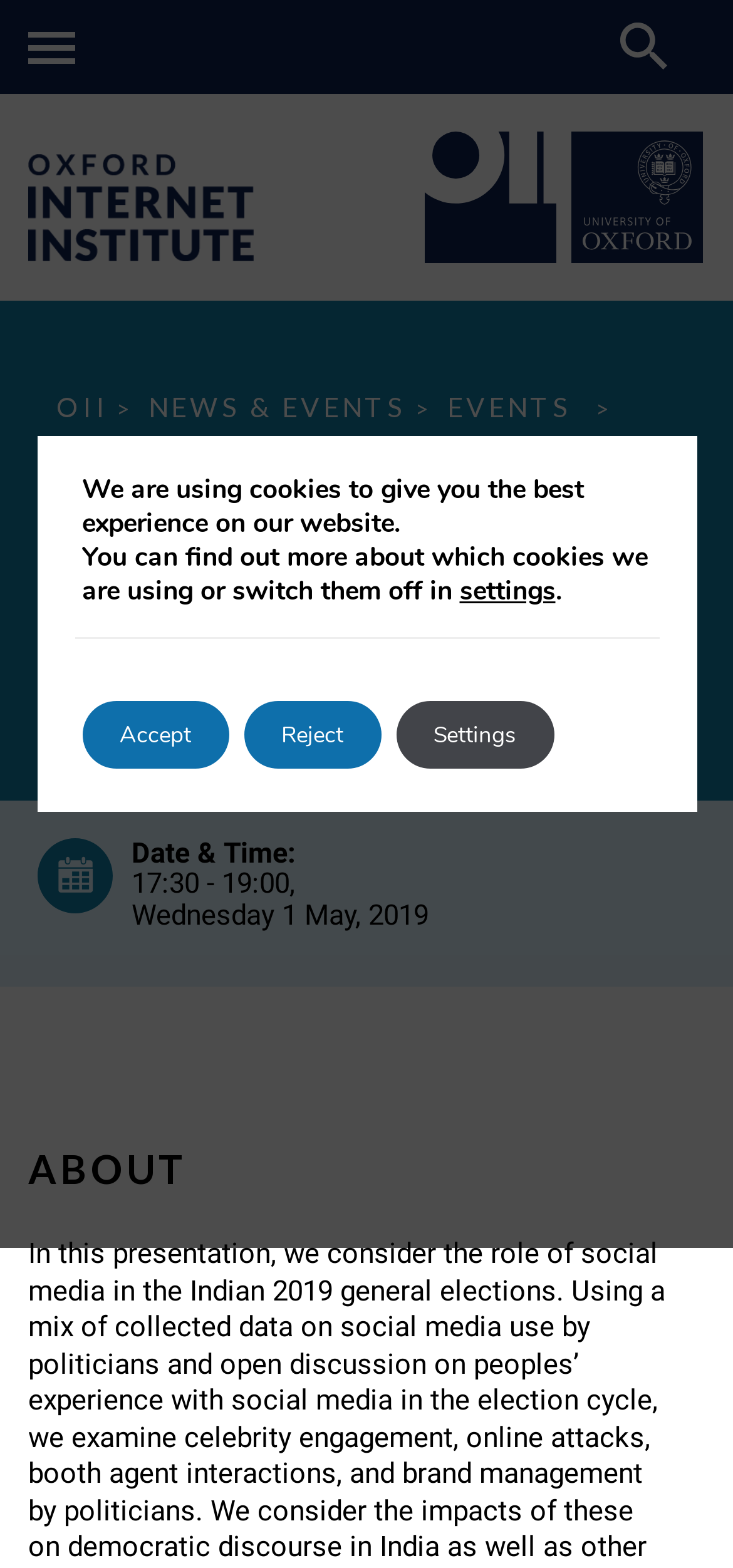Determine the main text heading of the webpage and provide its content.

Booths, Brickbats, Brands and Bollywood: Social media in the 2019 Indian General Elections